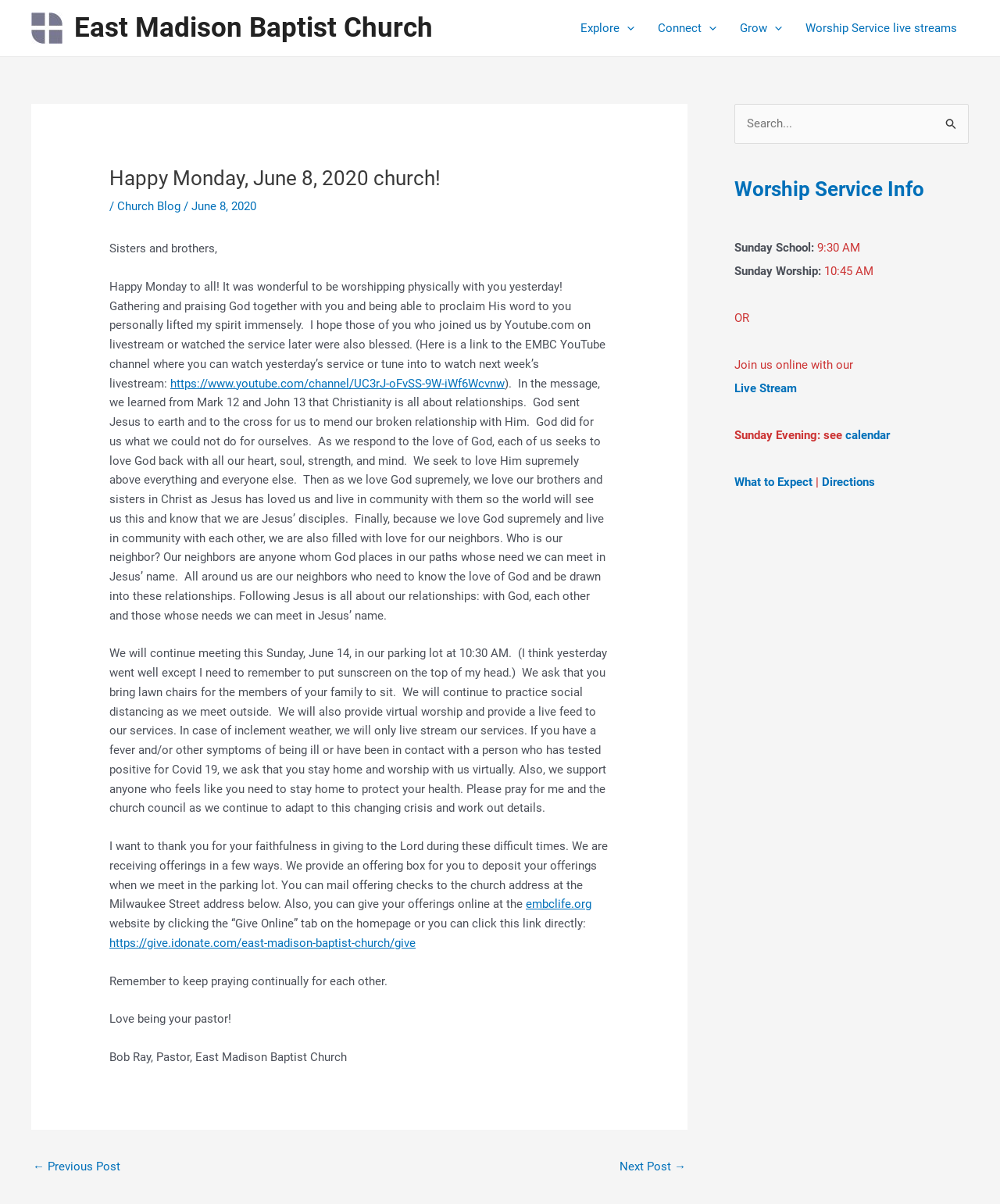Specify the bounding box coordinates of the element's area that should be clicked to execute the given instruction: "Click the 'East Madison Baptist Church' link". The coordinates should be four float numbers between 0 and 1, i.e., [left, top, right, bottom].

[0.031, 0.017, 0.062, 0.029]